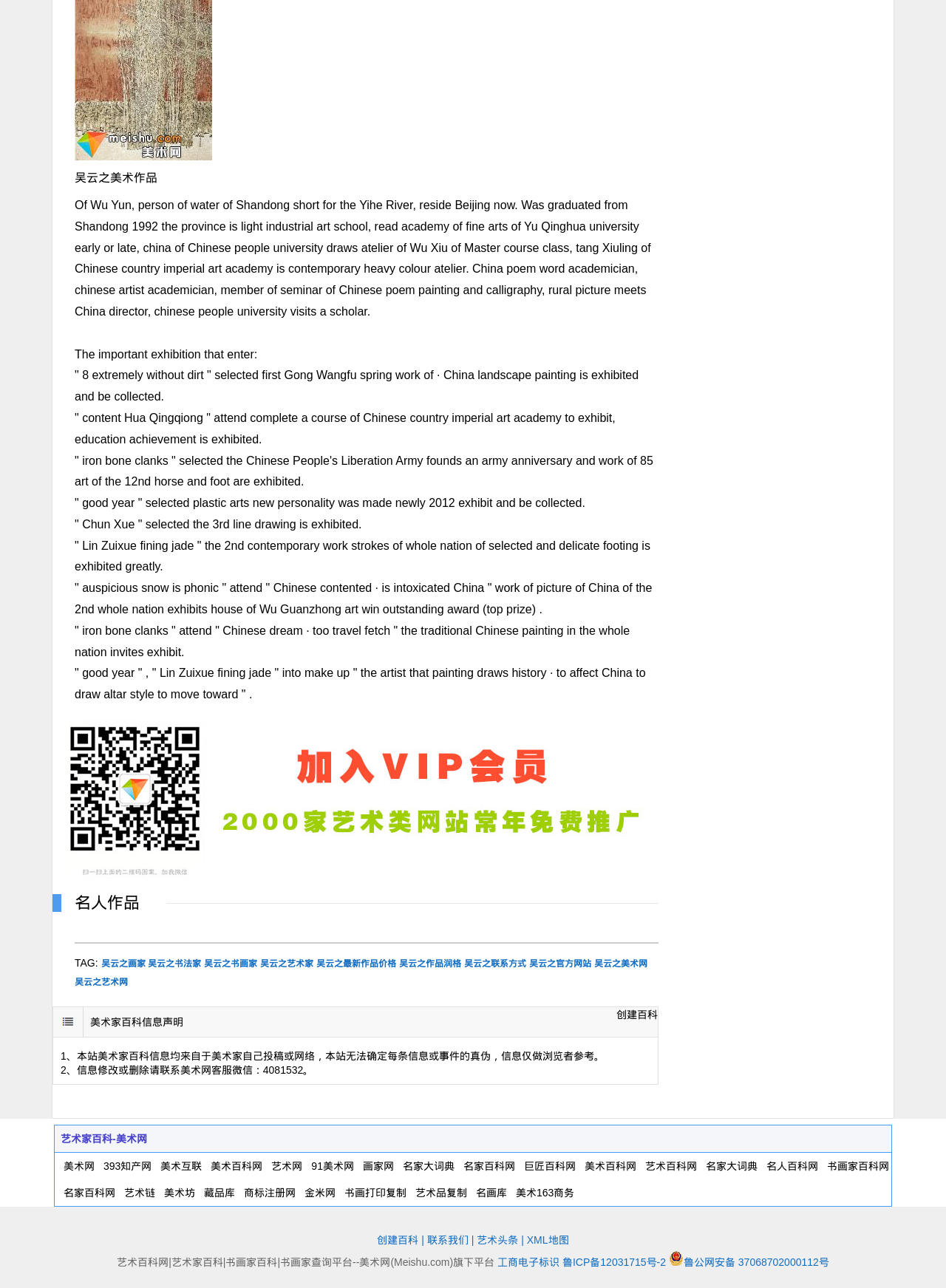Give a short answer to this question using one word or a phrase:
What is the artist's name?

Wu Yun